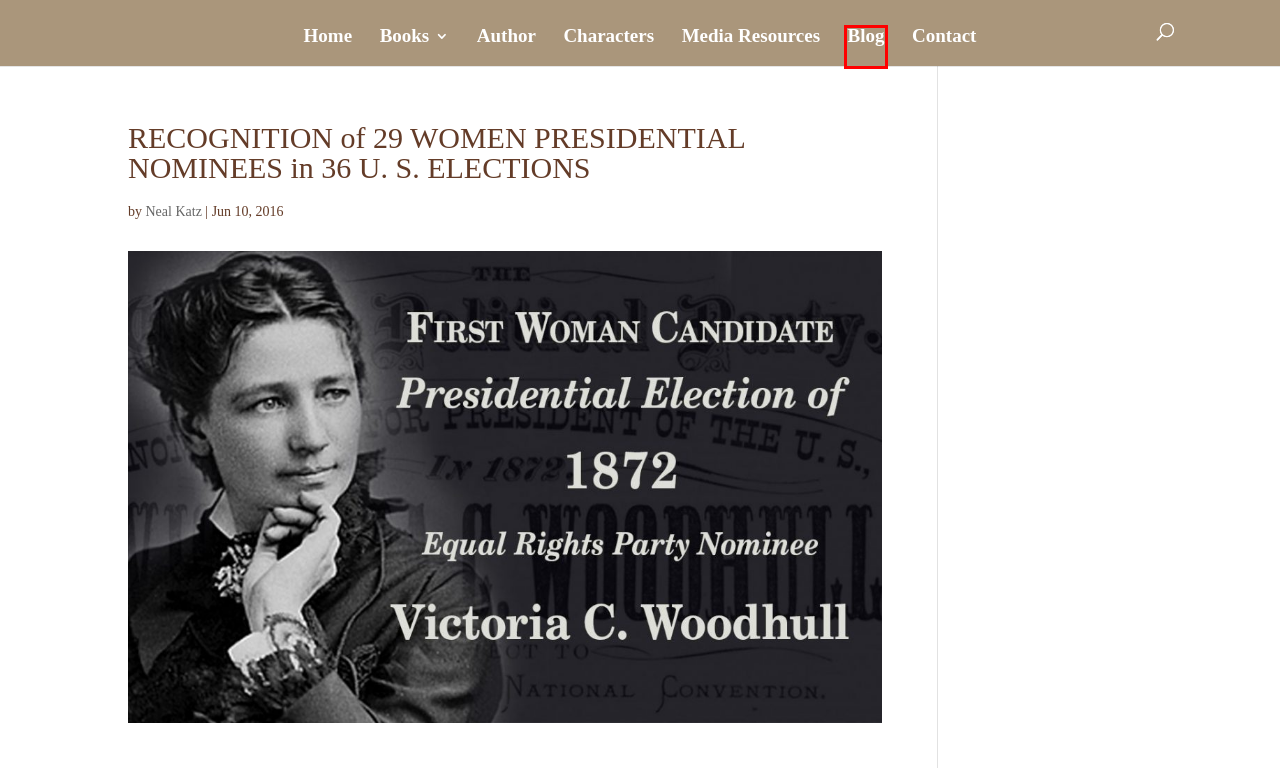With the provided screenshot showing a webpage and a red bounding box, determine which webpage description best fits the new page that appears after clicking the element inside the red box. Here are the options:
A. Web Design Oregon, Web Development West Coast, Website Maintenance
B. The Guy Feminist Blog - The Victoria Woodhull Saga
C. Victoria (Claflin) Woodhull - The Victoria Woodhull Saga
D. Neal Katz - The Victoria Woodhull Saga
E. The Books - The Victoria Woodhull Saga
F. Media Resources - The Victoria Woodhull Saga
G. The Author - The Victoria Woodhull Saga
H. Contact - The Victoria Woodhull Saga

B